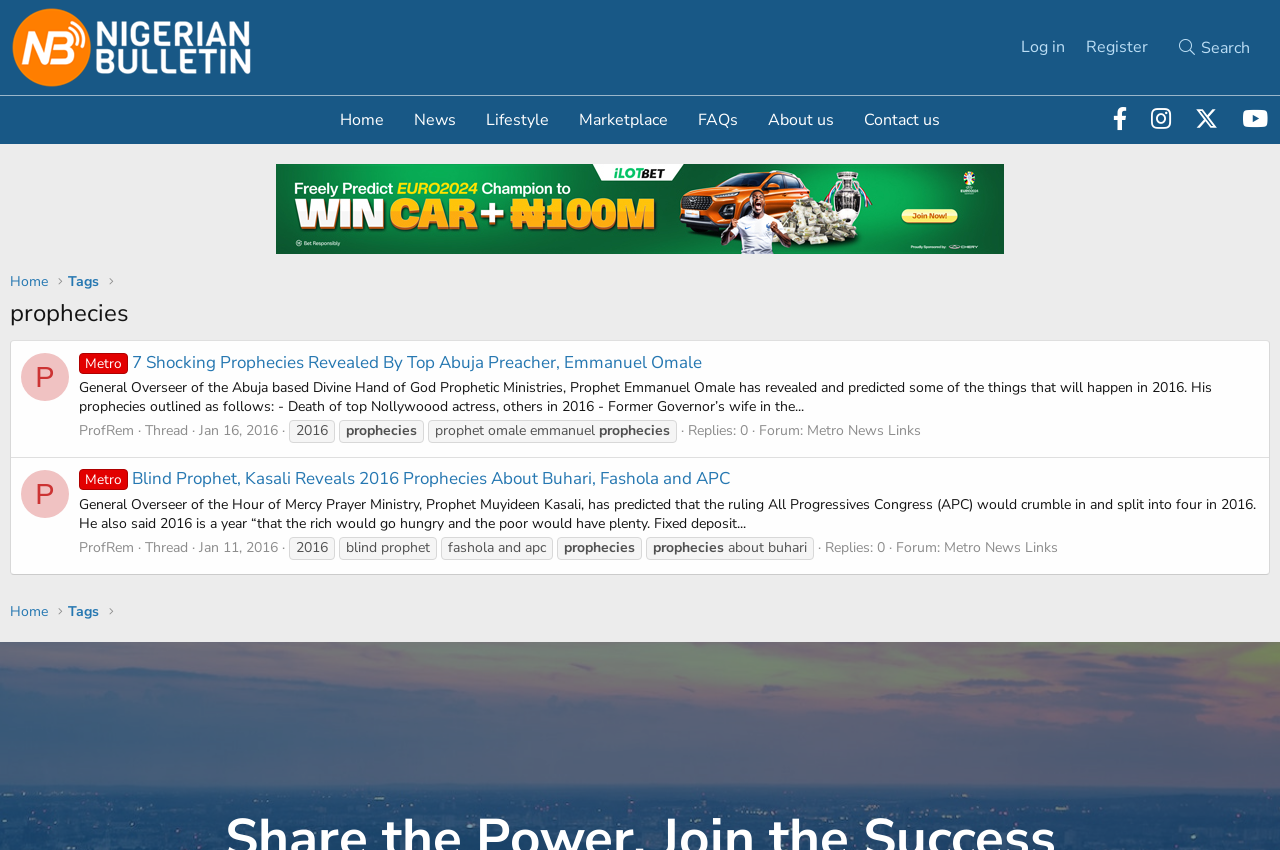Who is the author of the first article?
Answer with a single word or phrase by referring to the visual content.

ProfRem